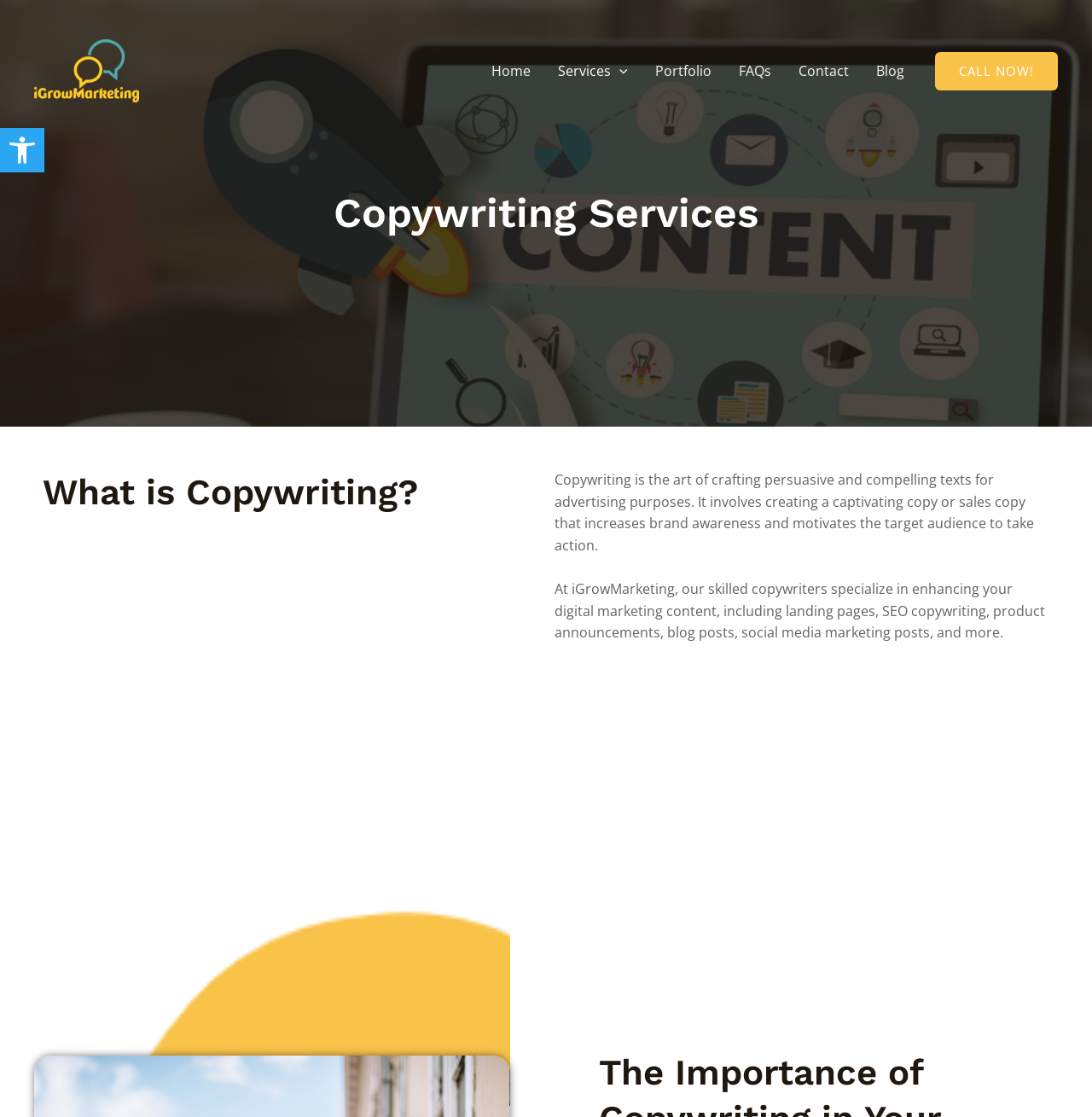Please specify the bounding box coordinates of the area that should be clicked to accomplish the following instruction: "Call now". The coordinates should consist of four float numbers between 0 and 1, i.e., [left, top, right, bottom].

[0.856, 0.046, 0.969, 0.081]